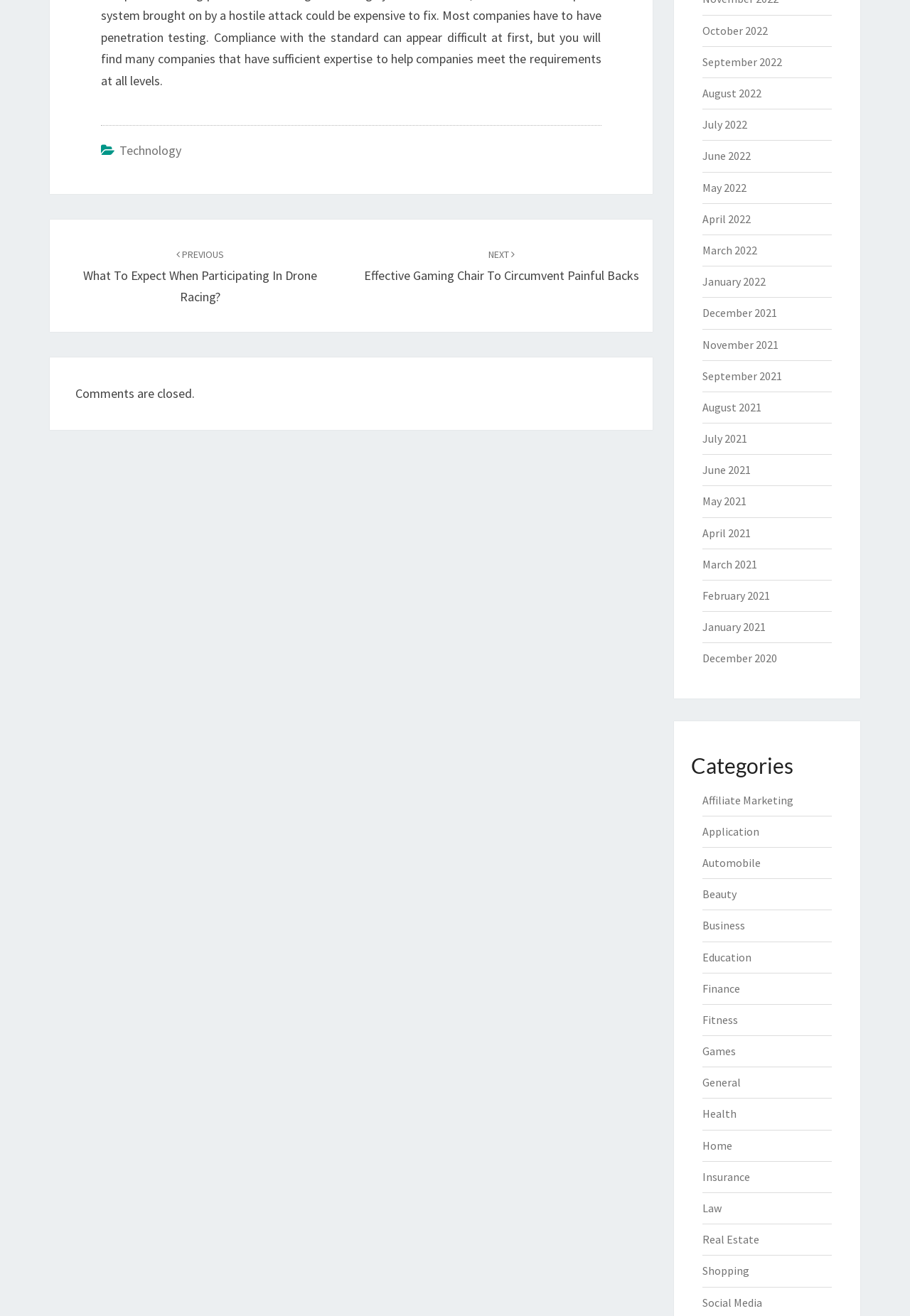Determine the bounding box coordinates for the area that needs to be clicked to fulfill this task: "Click on the 'Home' link". The coordinates must be given as four float numbers between 0 and 1, i.e., [left, top, right, bottom].

None